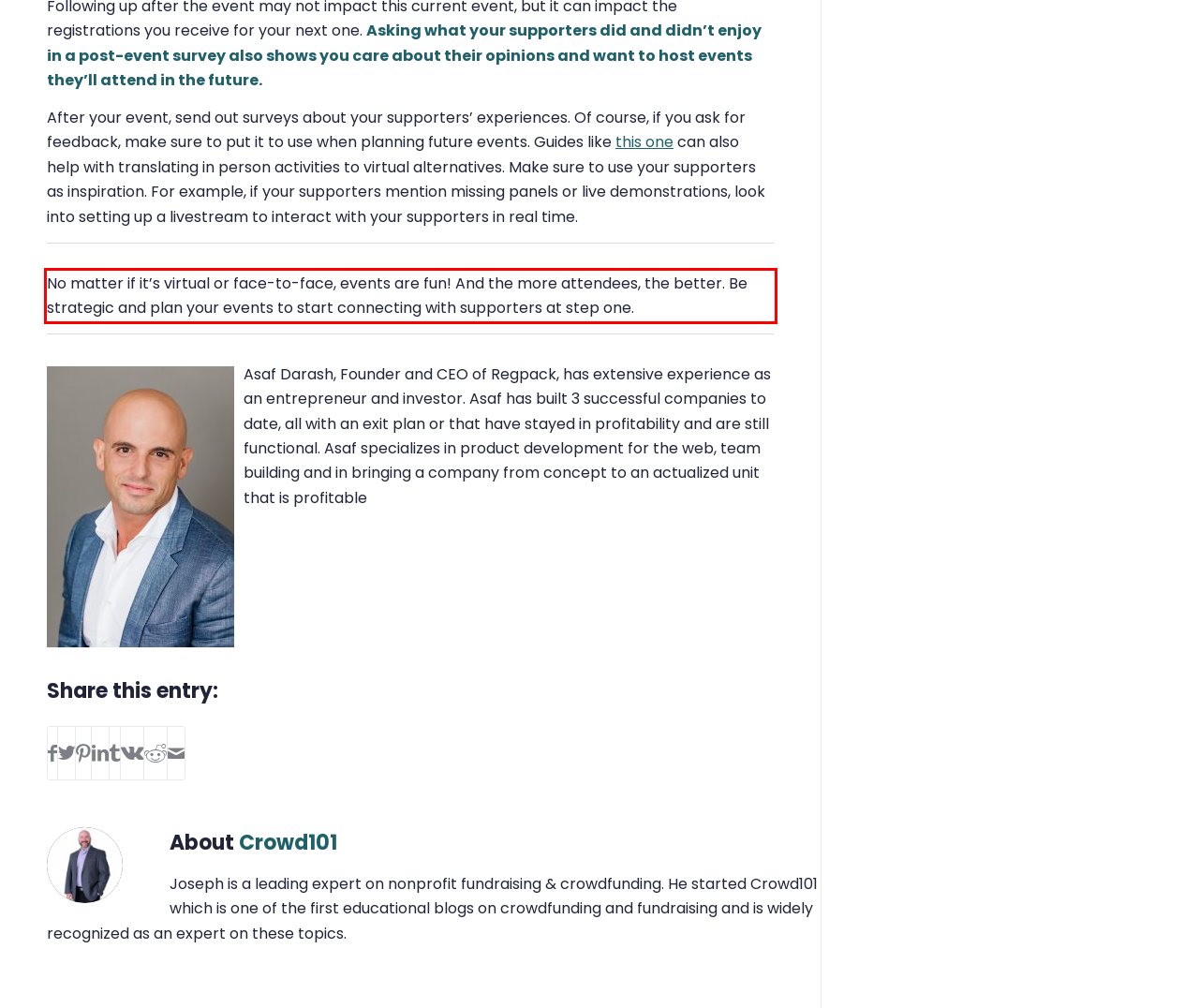Examine the webpage screenshot, find the red bounding box, and extract the text content within this marked area.

No matter if it’s virtual or face-to-face, events are fun! And the more attendees, the better. Be strategic and plan your events to start connecting with supporters at step one.